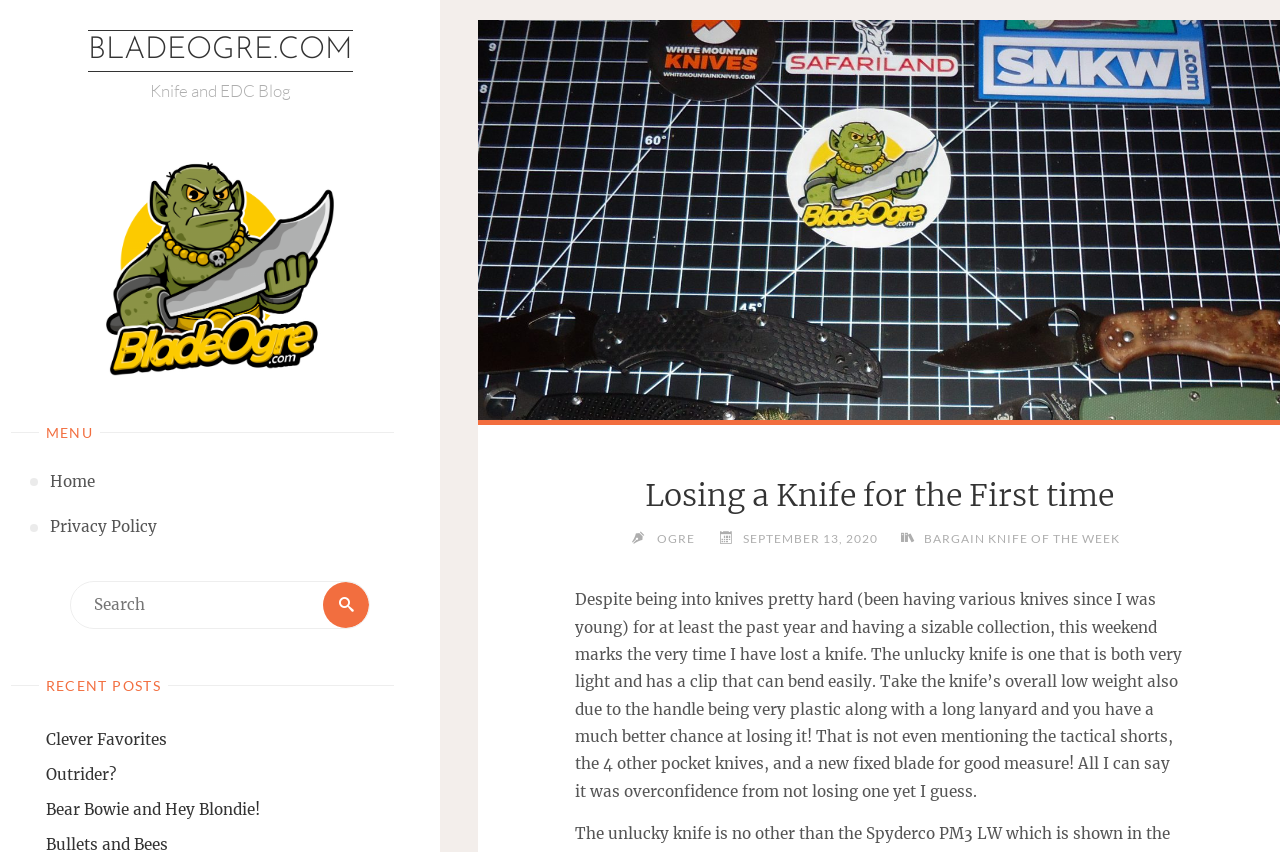What is the author of the recent post?
Look at the screenshot and respond with one word or a short phrase.

OGRE